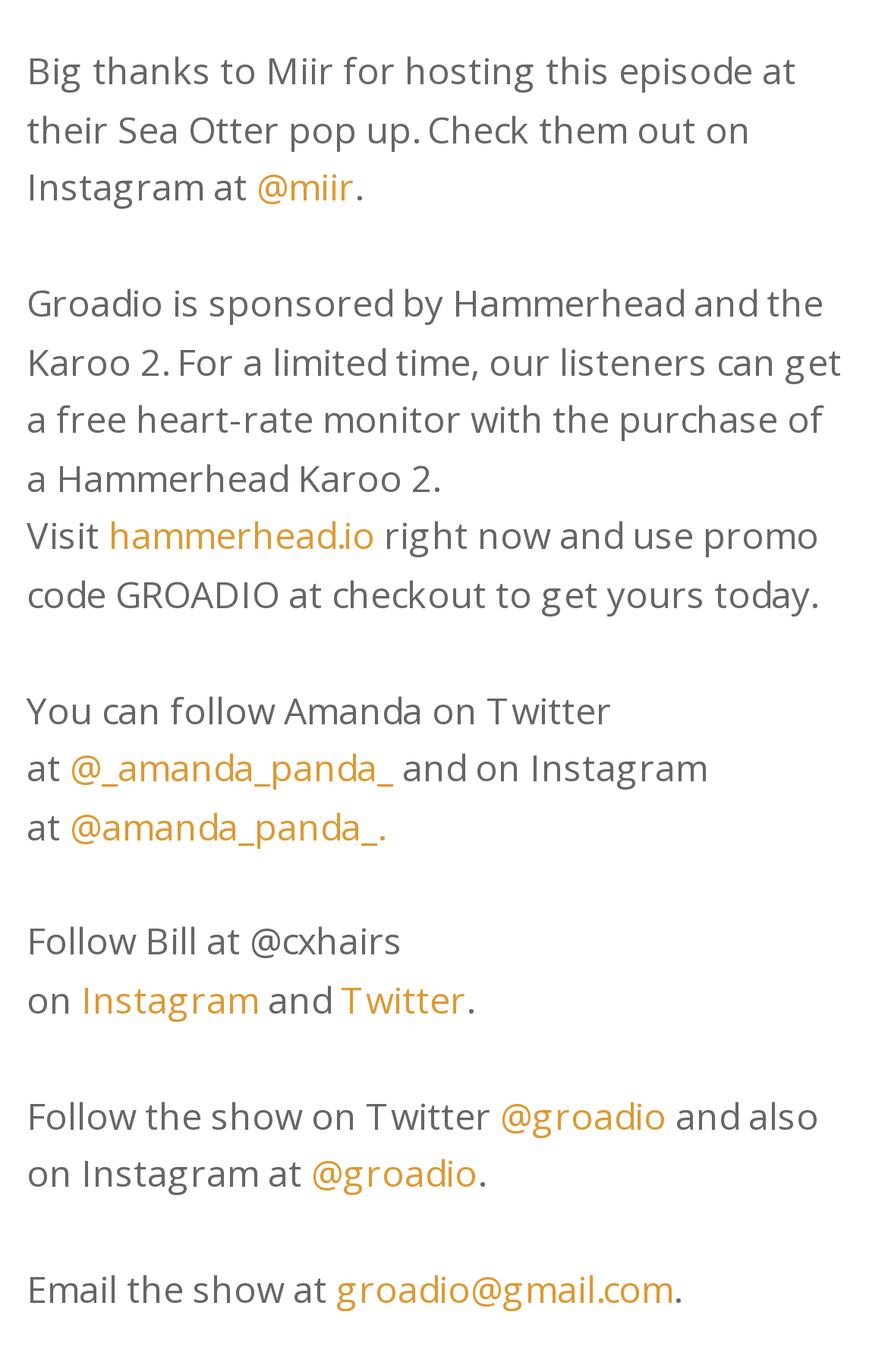What is the name of the episode host?
Please provide a comprehensive answer based on the visual information in the image.

The name of the episode host is mentioned in the first sentence of the webpage, which says 'Big thanks to Miir for hosting this episode at their Sea Otter pop up.'